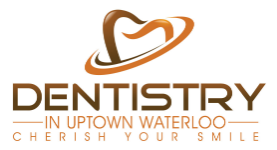Provide a brief response to the question below using a single word or phrase: 
Where is the dentistry service located?

Uptown Waterloo